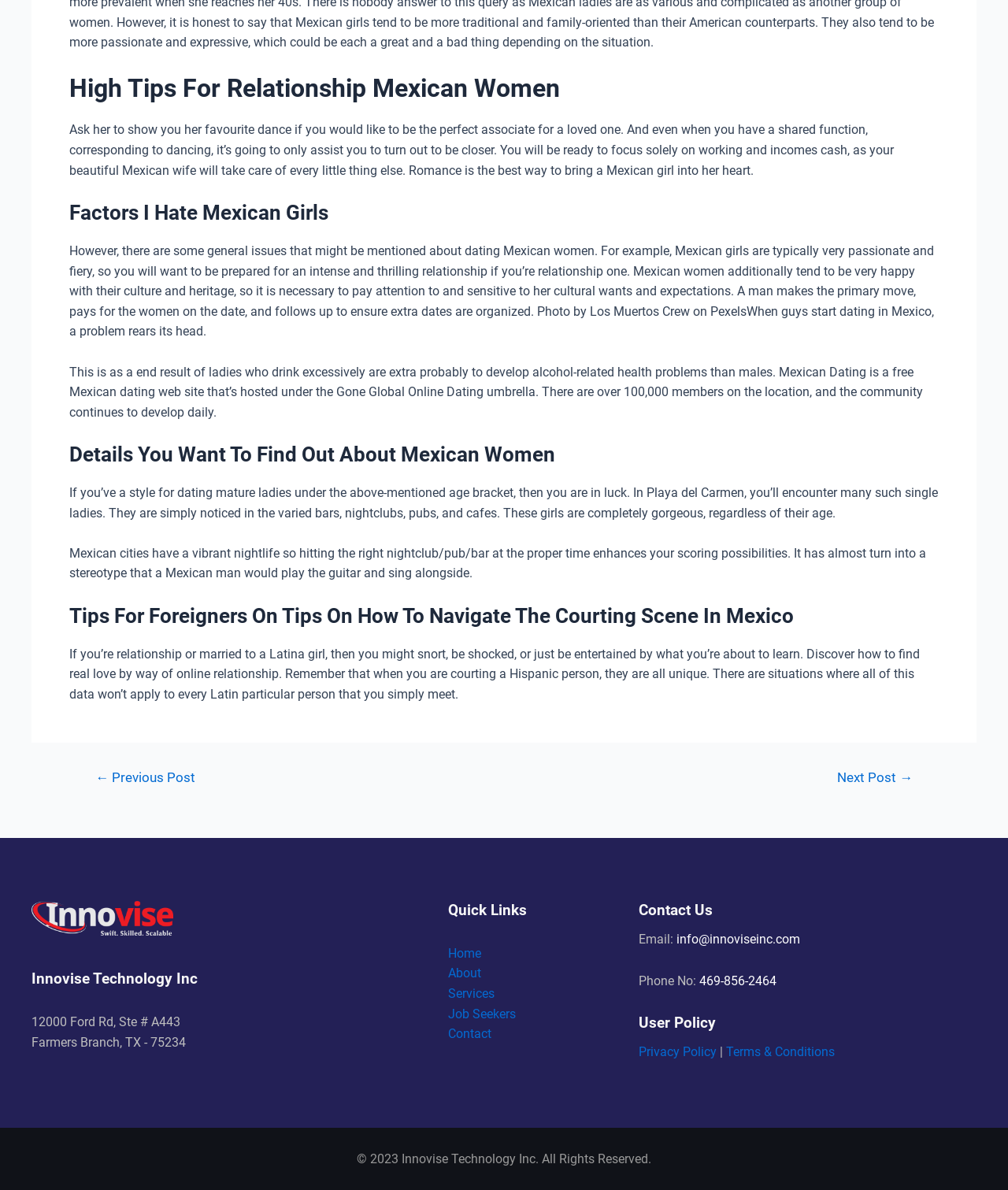What is the name of the company mentioned in the footer? Based on the image, give a response in one word or a short phrase.

Innovise Technology Inc